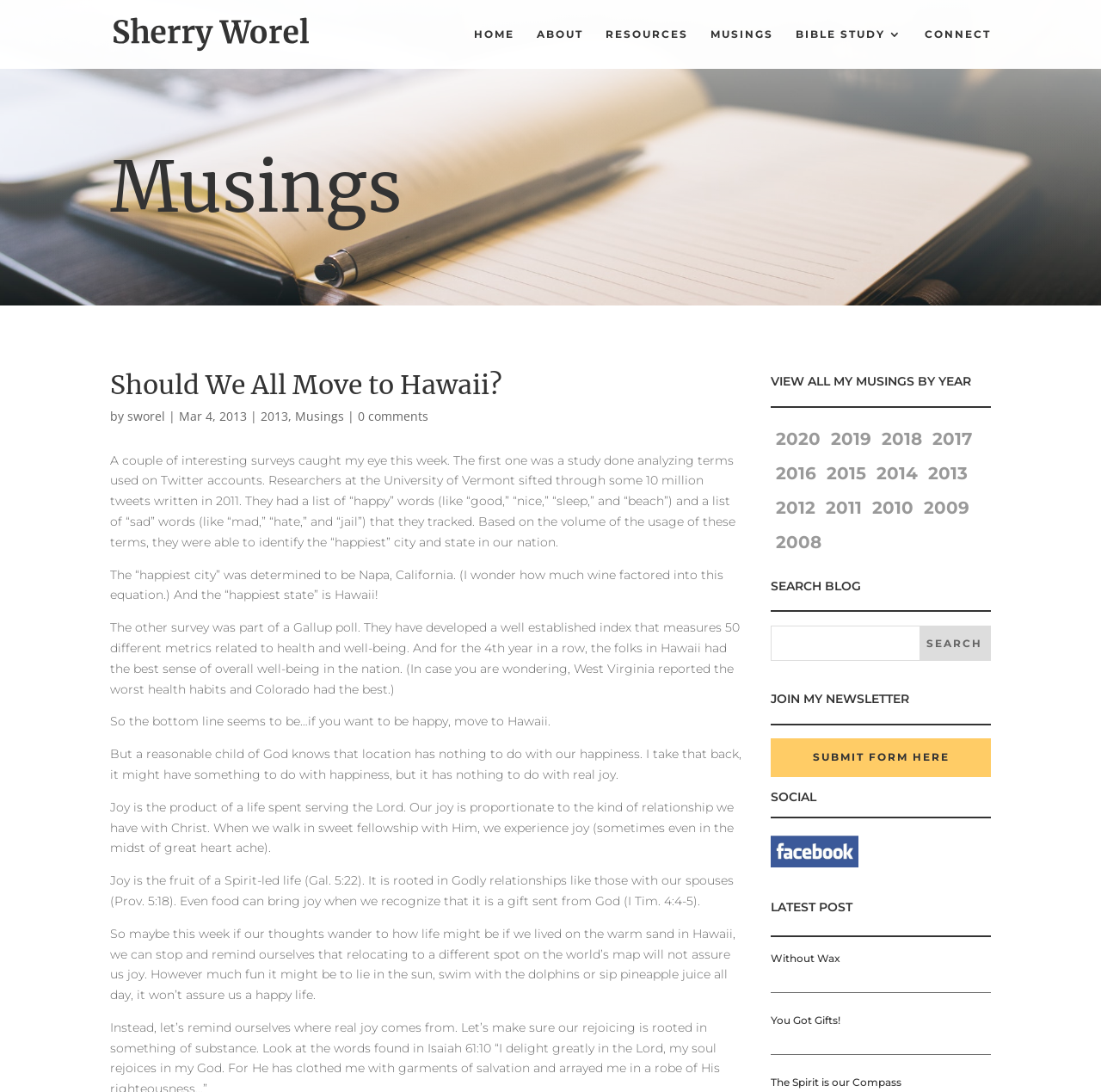Determine the bounding box coordinates of the clickable element necessary to fulfill the instruction: "Search for a blog post". Provide the coordinates as four float numbers within the 0 to 1 range, i.e., [left, top, right, bottom].

[0.701, 0.574, 0.899, 0.605]